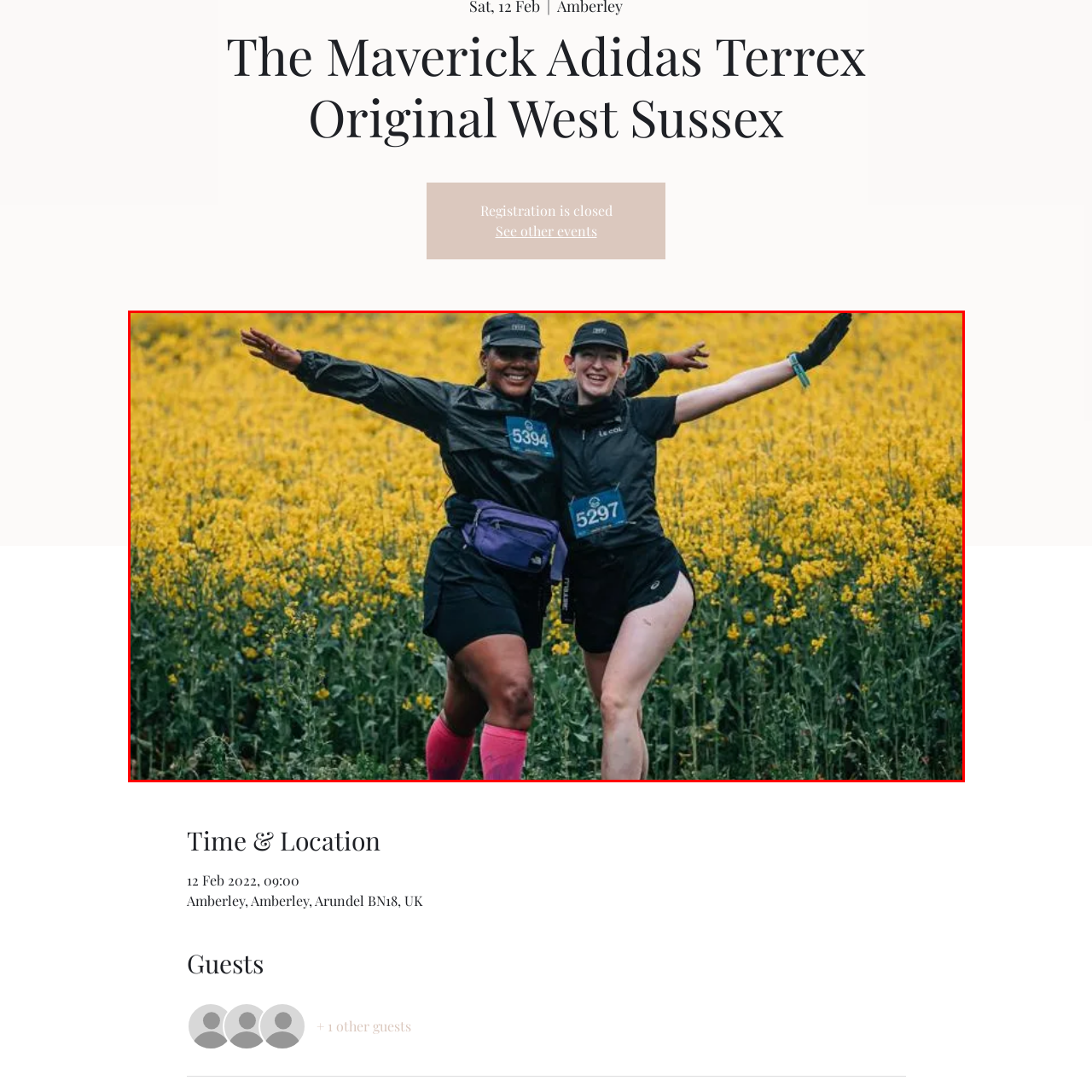Generate a detailed description of the content found inside the red-outlined section of the image.

In this vibrant photograph from the "Maverick Adidas Terrex Original West Sussex" event, two female participants are joyfully posing against a stunning backdrop of bright yellow flowers. Both athletes are dressed in sporty attire suitable for the event, showcasing their race numbers—5394 and 5297—proudly on their shirts. The woman on the left wears a black jacket and a purple fanny pack, while the other, on the right, is seen wearing a matching black outfit with pink sleeves, as well as striking pink socks that add a pop of color to her ensemble. Their animated expressions and open arm poses convey a sense of camaraderie and excitement, encapsulating the spirit of fun and community in endurance sports. The lush floral landscape evokes feelings of spring and adventure, enhancing the overall cheerful mood of the image.